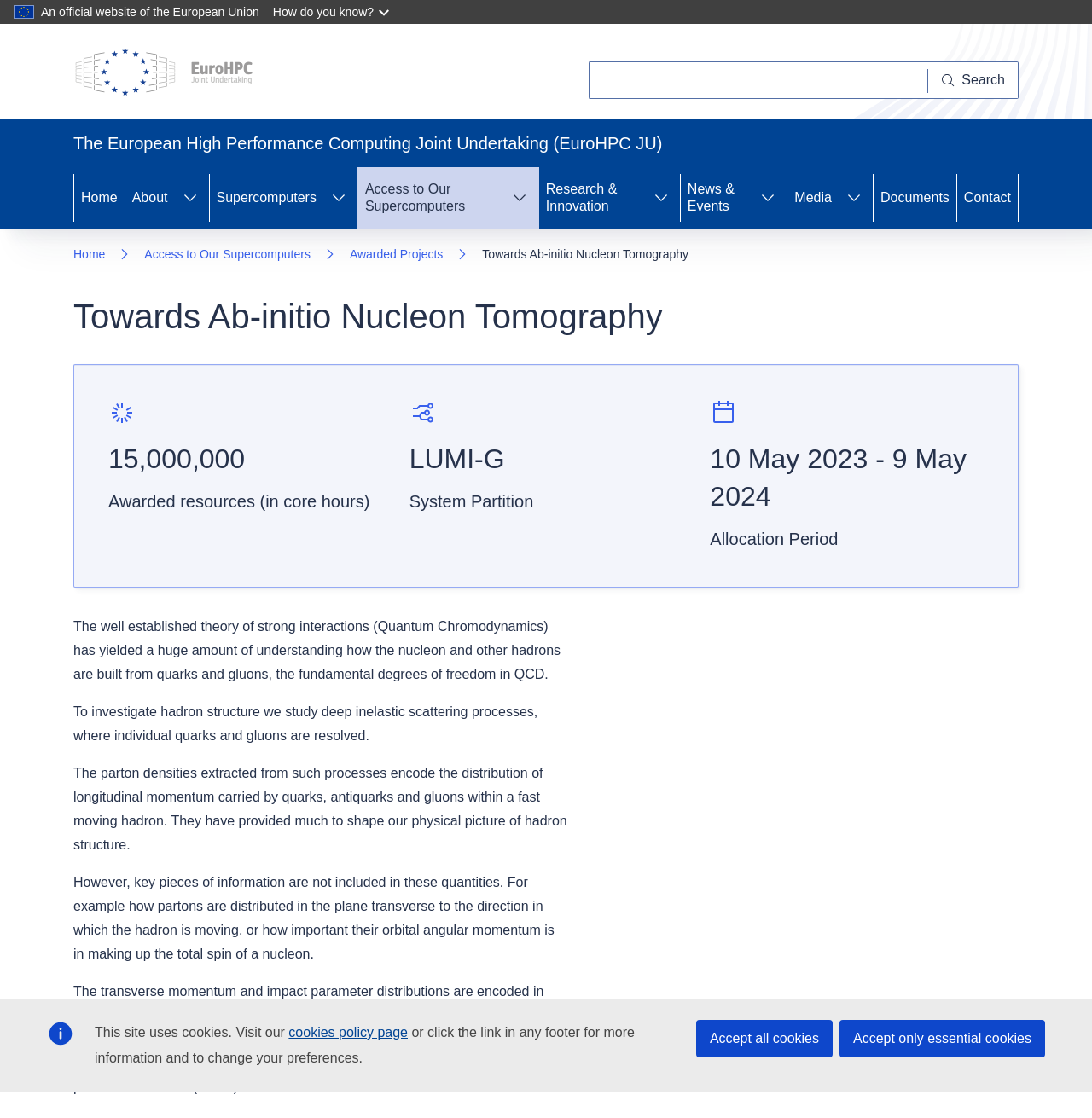Please determine the bounding box coordinates of the element to click in order to execute the following instruction: "Search for something". The coordinates should be four float numbers between 0 and 1, specified as [left, top, right, bottom].

[0.539, 0.055, 0.933, 0.088]